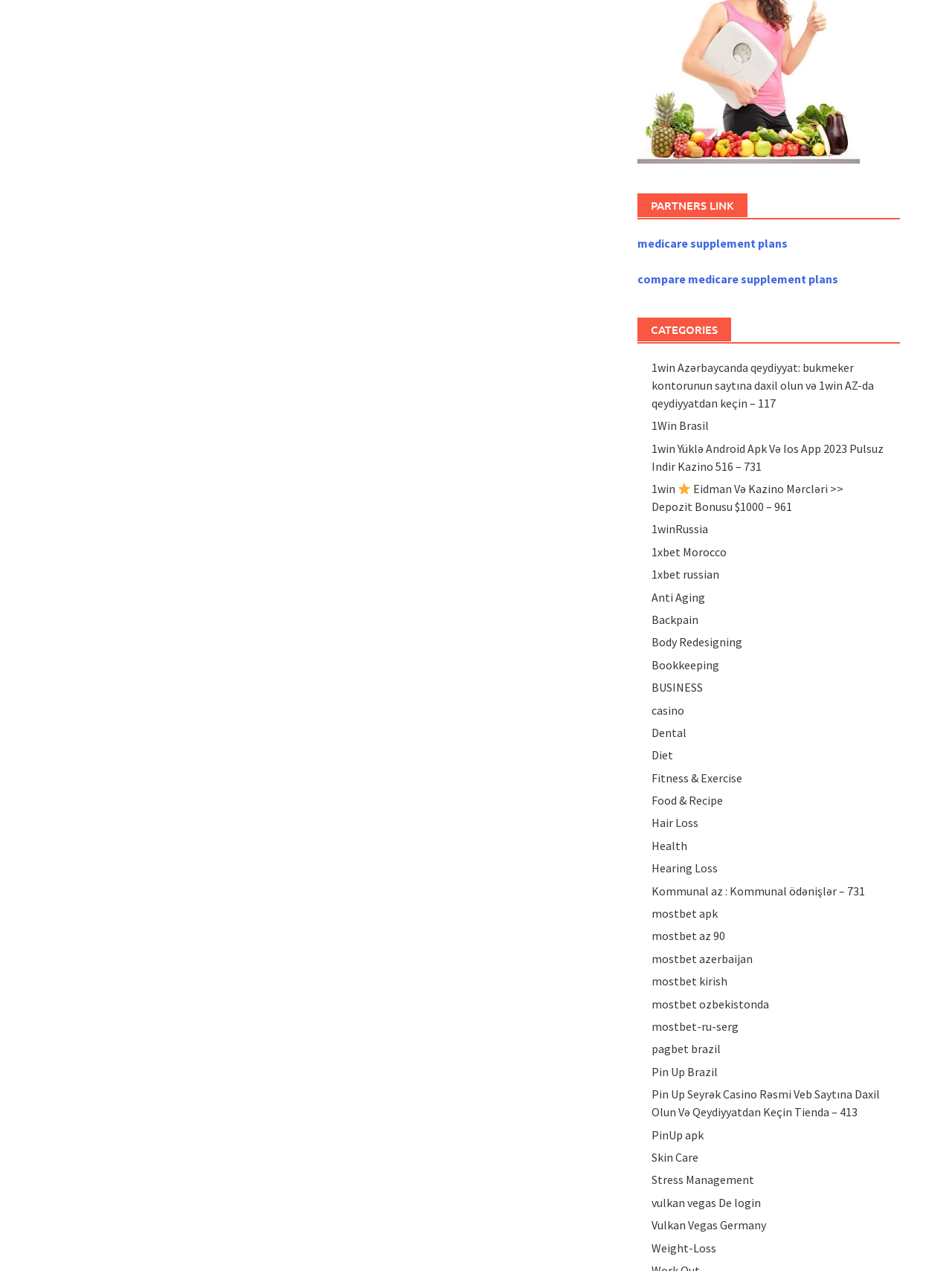Please identify the bounding box coordinates of the element's region that needs to be clicked to fulfill the following instruction: "Check 'Pin Up Brazil'". The bounding box coordinates should consist of four float numbers between 0 and 1, i.e., [left, top, right, bottom].

[0.684, 0.837, 0.754, 0.849]